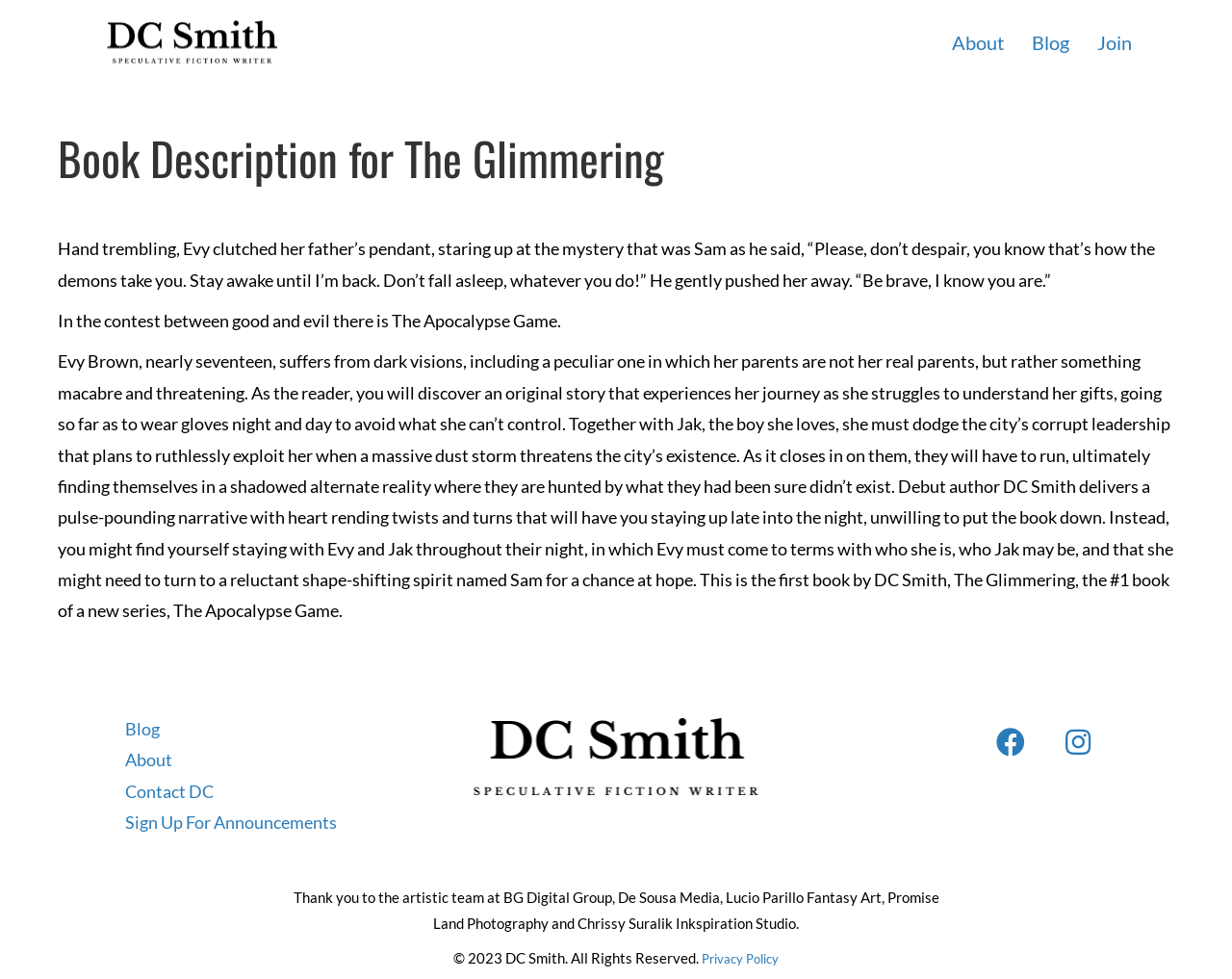Extract the primary heading text from the webpage.

Book Description for The Glimmering